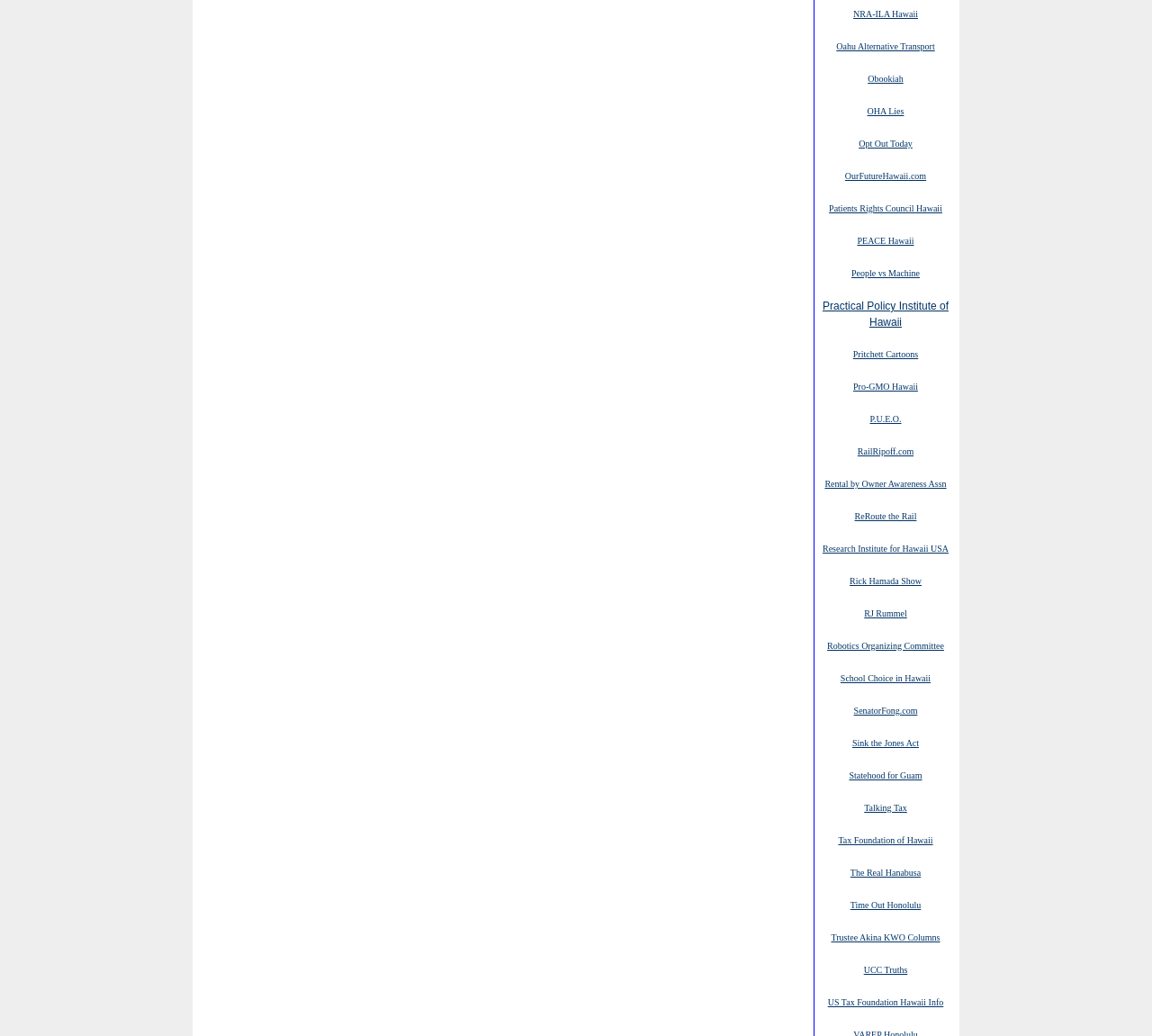Identify the bounding box for the UI element that is described as follows: "Practical Policy Institute of Hawaii".

[0.714, 0.289, 0.823, 0.317]